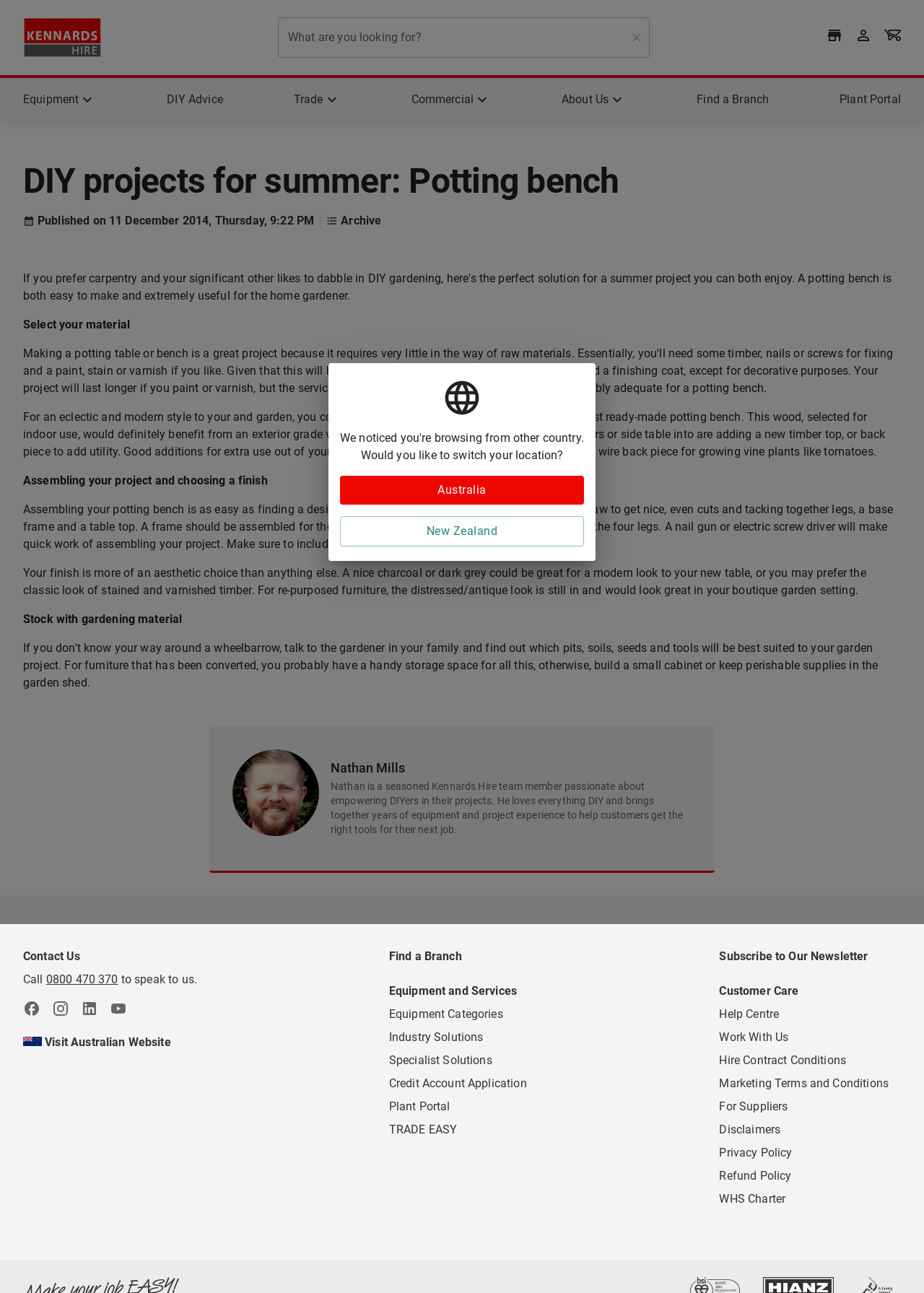Locate the bounding box coordinates of the clickable part needed for the task: "Switch to Australian website".

[0.025, 0.801, 0.185, 0.811]